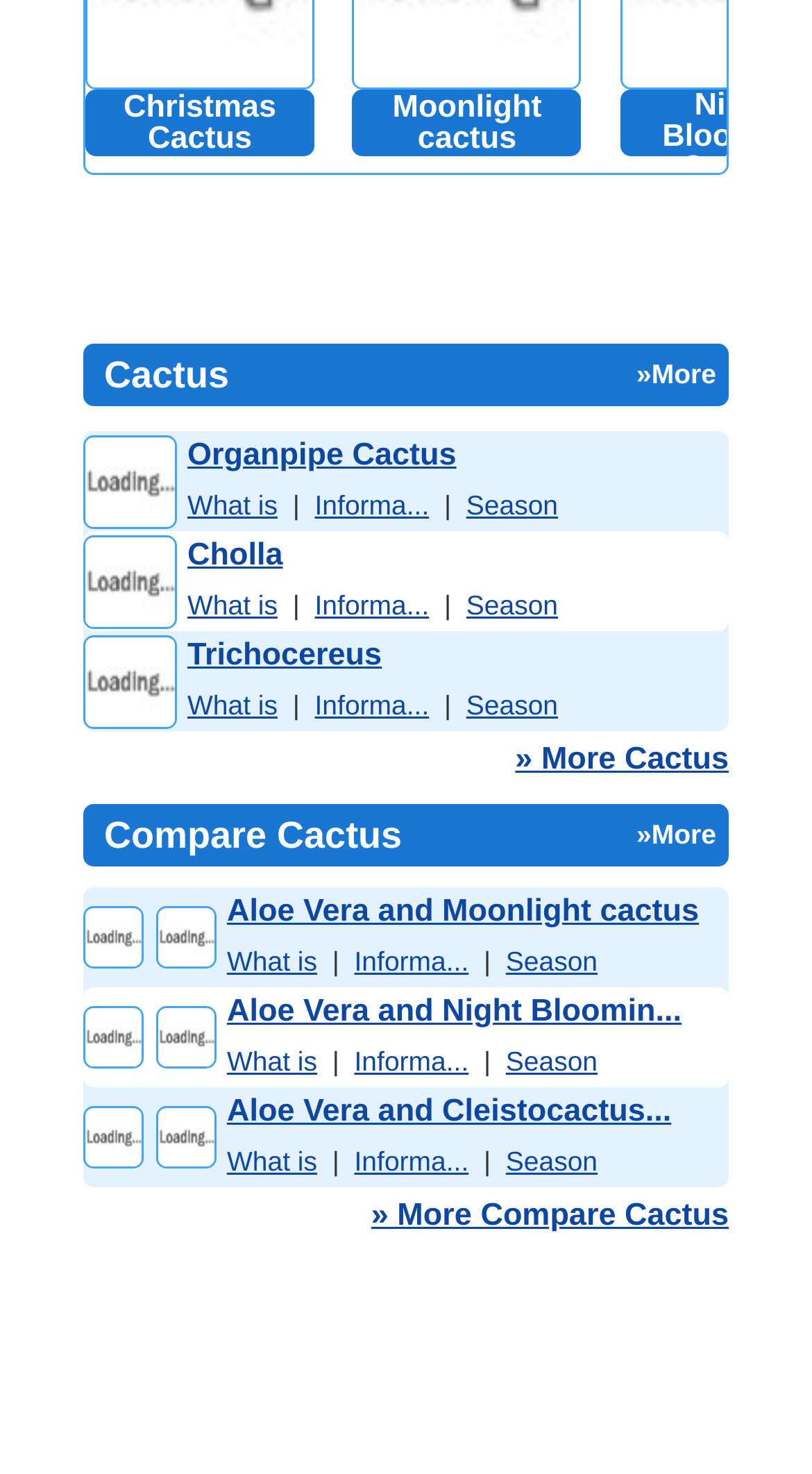Using the format (top-left x, top-left y, bottom-right x, bottom-right y), provide the bounding box coordinates for the described UI element. All values should be floating point numbers between 0 and 1: Aloe Vera and Moonlight cactus

[0.279, 0.606, 0.861, 0.63]